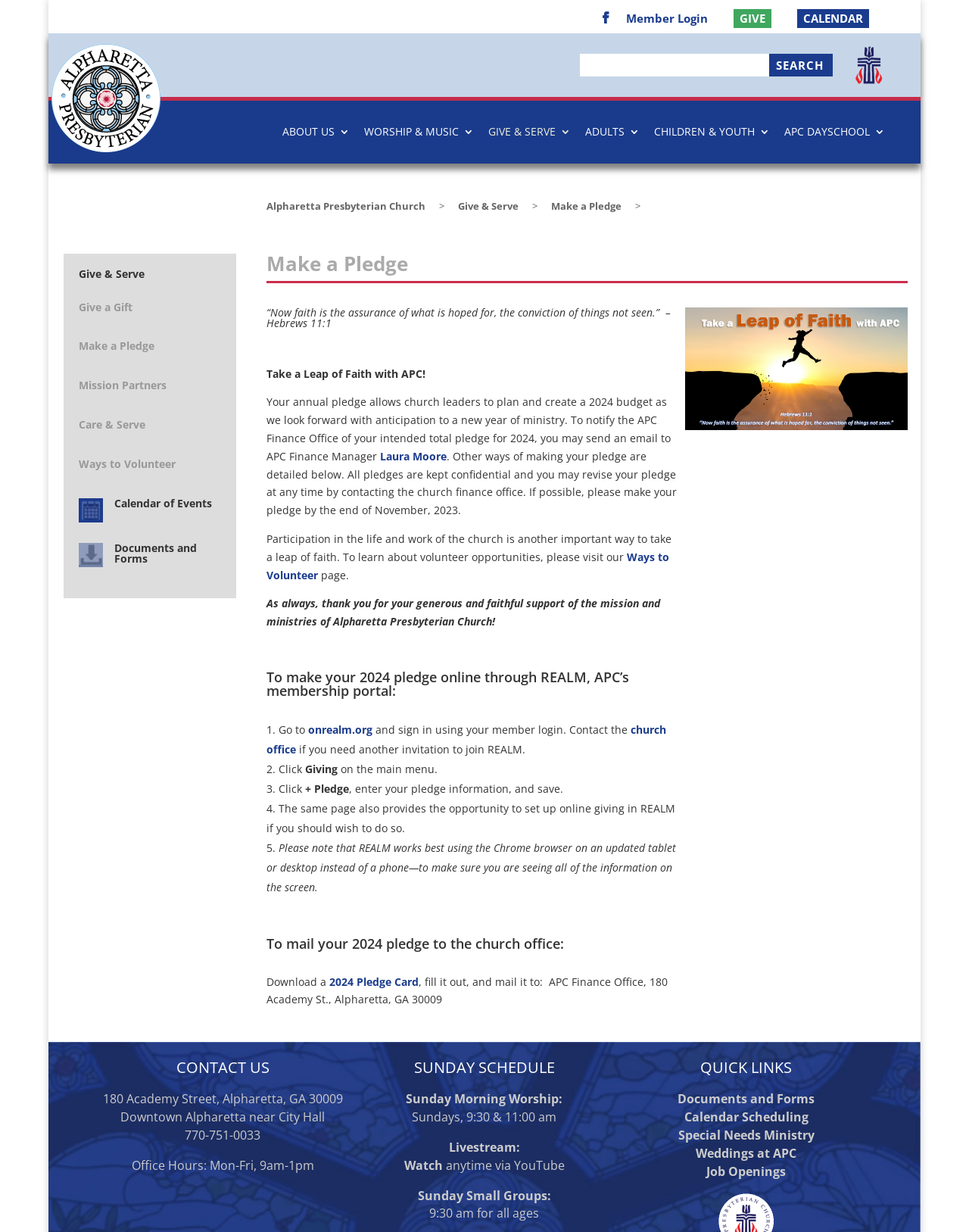What is the address of the church office?
Respond to the question with a single word or phrase according to the image.

180 Academy St., Alpharetta, GA 30009